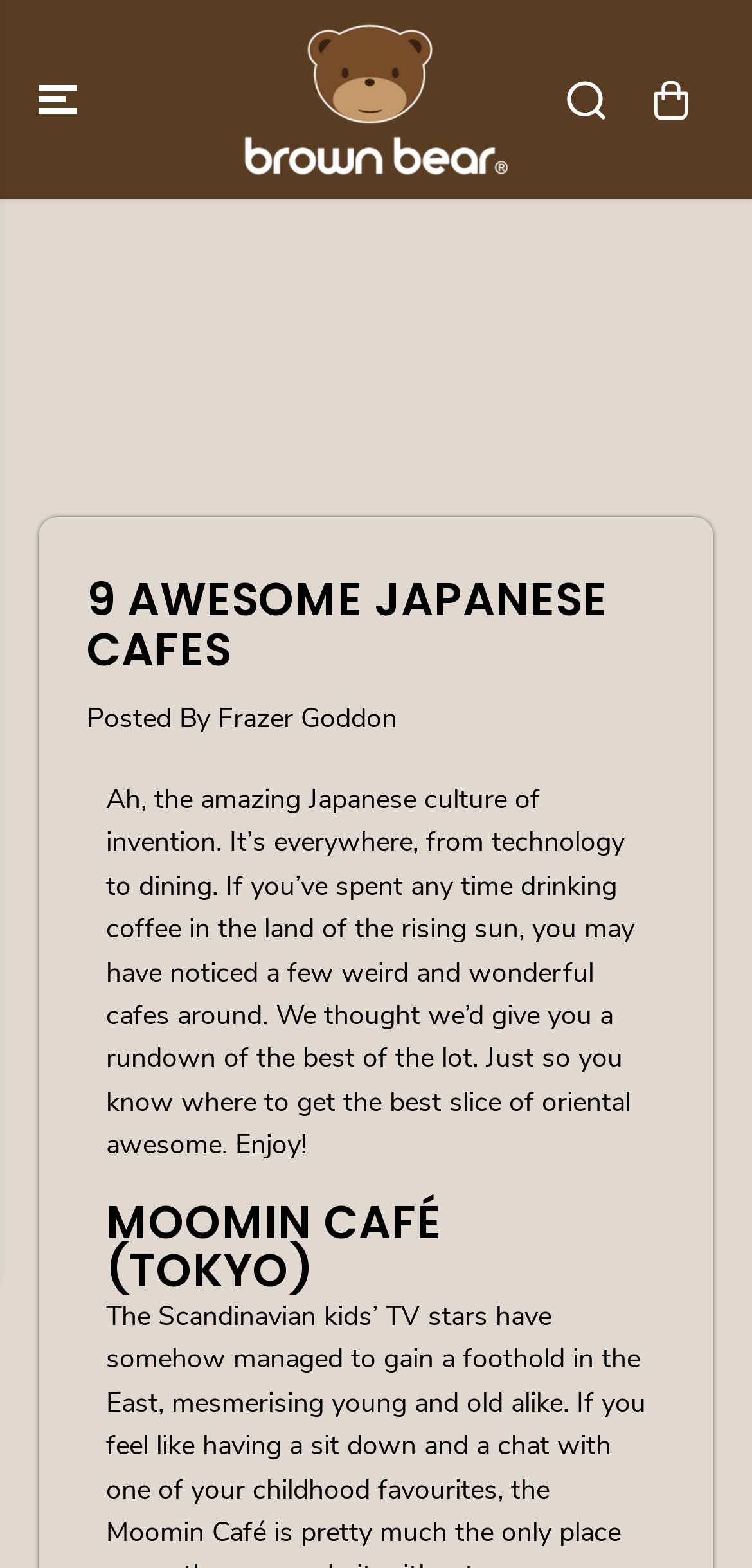Provide a short answer using a single word or phrase for the following question: 
How many images are on the webpage?

5